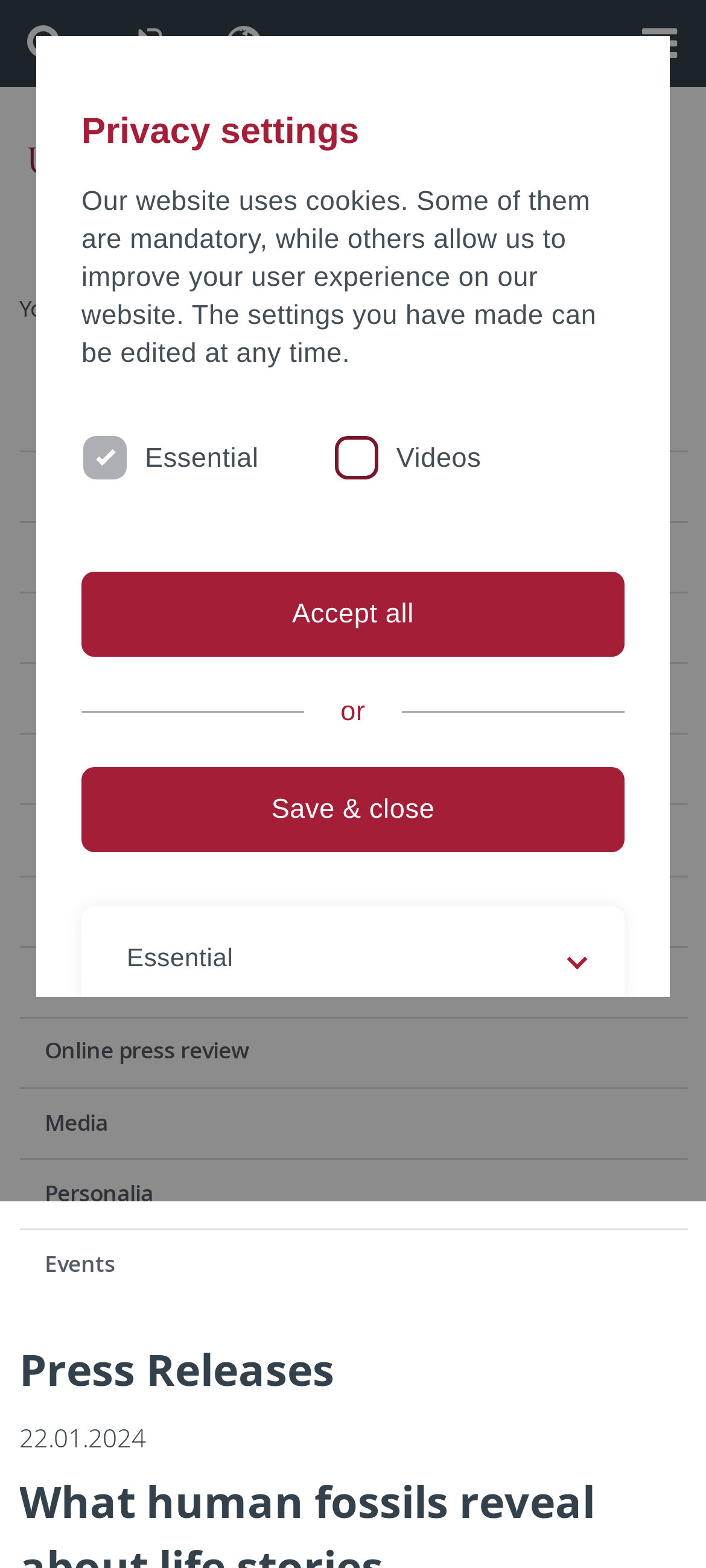Please locate the bounding box coordinates of the element that should be clicked to achieve the given instruction: "Go to Press Releases".

[0.499, 0.187, 0.714, 0.206]